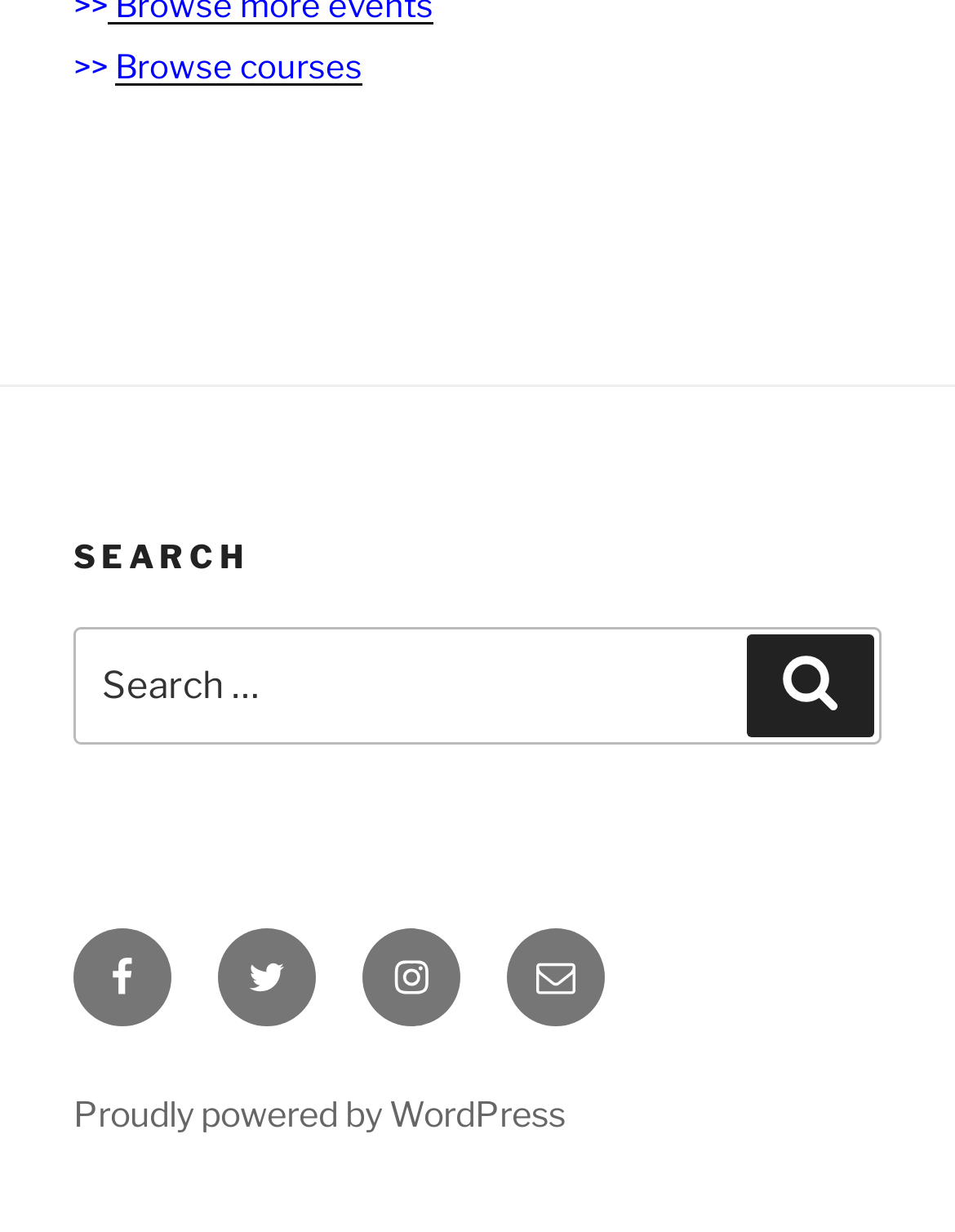What is the last link in the footer?
Look at the screenshot and provide an in-depth answer.

The last link in the footer is 'Email' which is located at the bottom of the page with a bounding box of [0.531, 0.753, 0.633, 0.833].